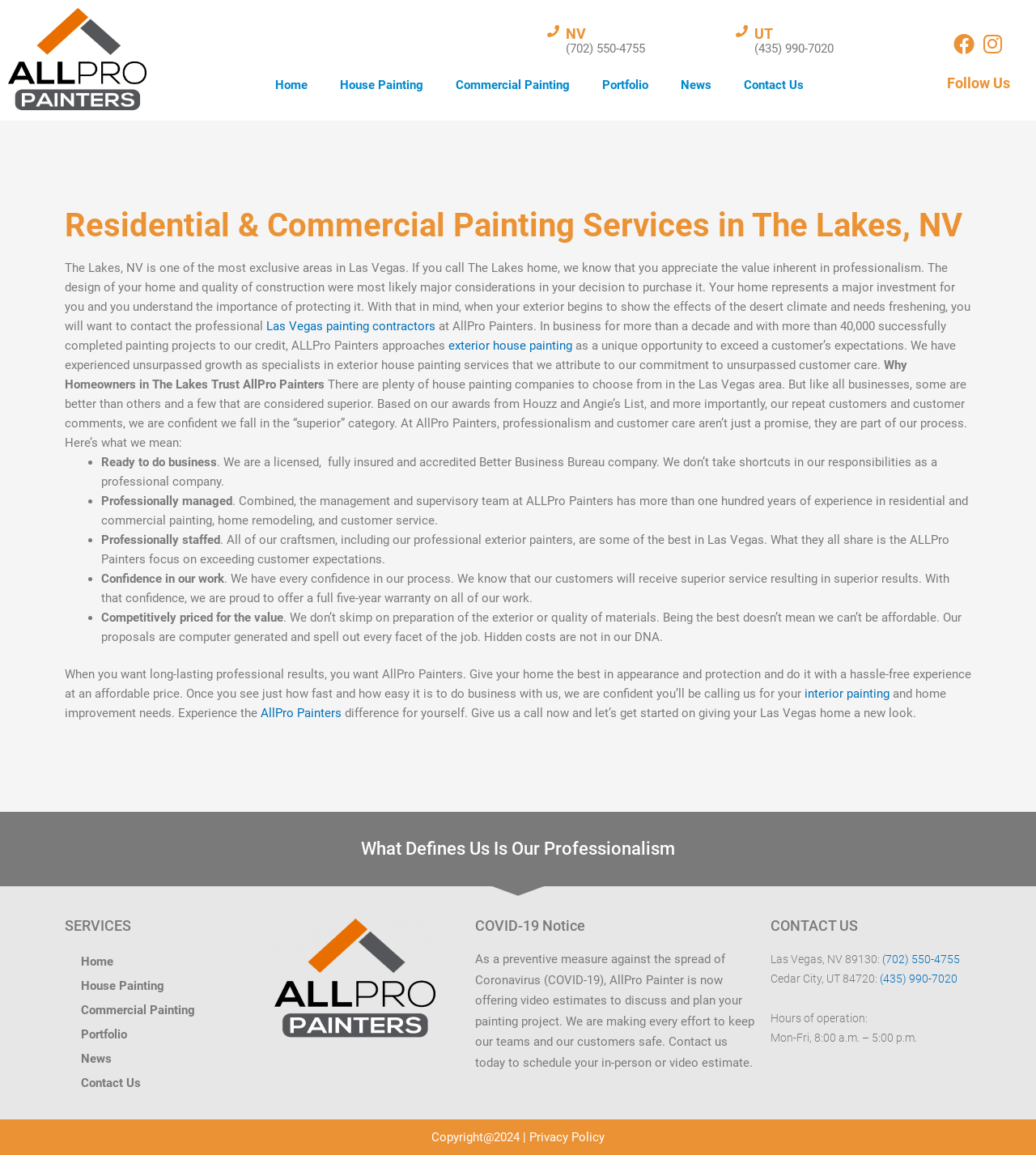Describe in detail what you see on the webpage.

This webpage is about AllPro Painters, a residential and commercial painting service provider in The Lakes, NV. At the top left corner, there is a paint logo with a white background, and next to it, there are links to different locations, including NV and UT, with their corresponding phone numbers. 

Below the logo, there is a navigation menu with links to Home, House Painting, Commercial Painting, Portfolio, News, and Contact Us. 

The main content of the webpage starts with a heading that reads "Residential & Commercial Painting Services in The Lakes, NV". Below this heading, there is a paragraph of text that describes the importance of professionalism in home maintenance and how AllPro Painters can provide high-quality painting services to protect and enhance the value of homes in The Lakes.

Following this introduction, there are links to "Las Vegas painting contractors" and "exterior house painting" services, which are highlighted as specialties of AllPro Painters. The text then explains why homeowners in The Lakes trust AllPro Painters, citing their awards, customer reviews, and commitment to professionalism and customer care.

The webpage then lists the benefits of choosing AllPro Painters, including being ready to do business, professionally managed and staffed, confidence in their work, and competitive pricing. Each of these benefits is marked with a bullet point.

After this, there is a call-to-action paragraph encouraging visitors to contact AllPro Painters for their painting needs, with links to "interior painting" and the company's name.

The webpage also has a section titled "What Defines Us Is Our Professionalism" and another section titled "SERVICES" with links to different services offered by AllPro Painters. 

In the bottom section of the webpage, there is a COVID-19 notice that explains the company's efforts to keep customers and teams safe during the pandemic. There is also a "CONTACT US" section with the company's address, phone numbers, and hours of operation. Finally, there is a copyright notice and a link to the company's privacy policy at the very bottom of the page.